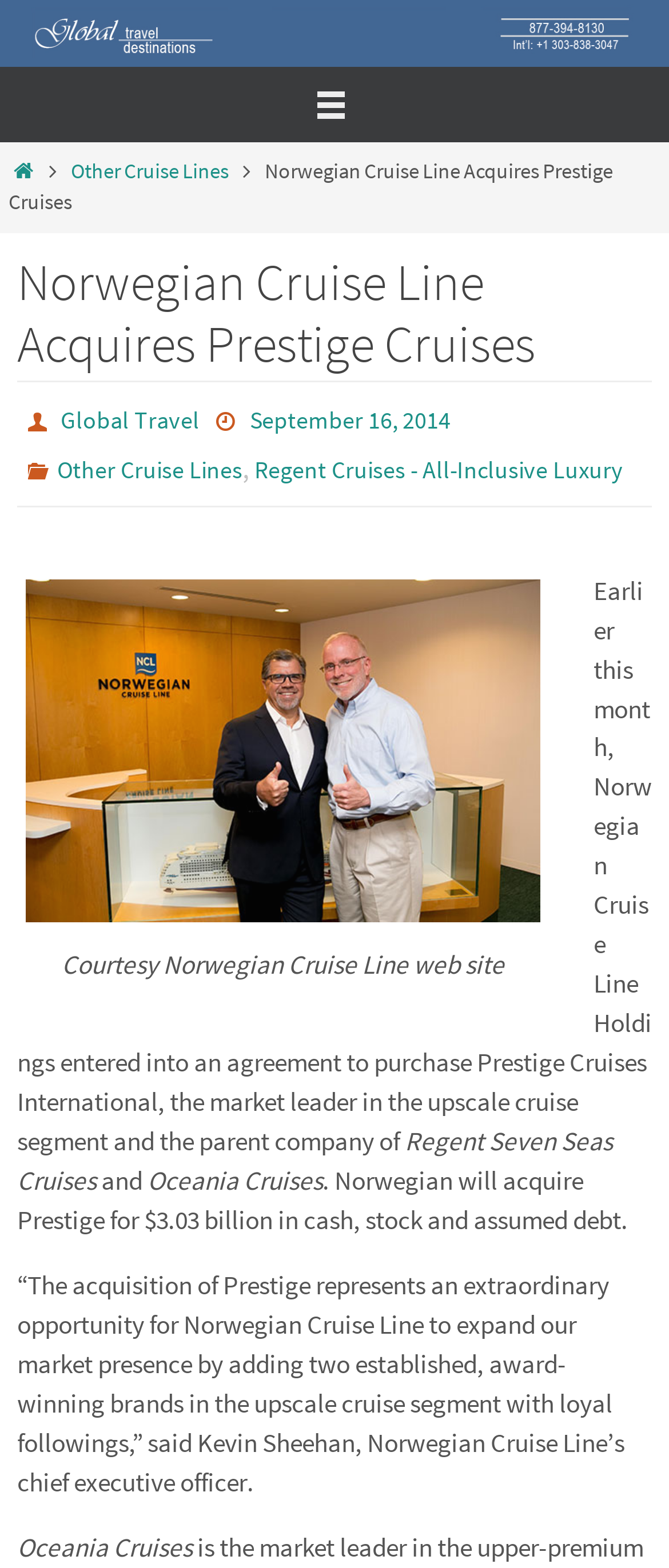Generate a comprehensive description of the webpage.

The webpage is about Norwegian Cruise Line's acquisition of Prestige Cruises International. At the top, there is a logo image of "Global Travel Destinations" with a link and a button on the right side. Below the logo, there are three links: "Home", "Other Cruise Lines", and a heading that reads "Norwegian Cruise Line Acquires Prestige Cruises". 

Under the heading, there is a section with the author's name, a link to "Global Travel", a date "September 16, 2014", and categories including "Other Cruise Lines" and "Regent Cruises - All-Inclusive Luxury". 

The main content of the webpage is a news article that starts with the text "Earlier this month, Norwegian Cruise Line Holdings entered into an agreement to purchase Prestige Cruises International...". The article continues with more details about the acquisition, including the purchase price and a quote from Norwegian Cruise Line's chief executive officer, Kevin Sheehan. 

On the right side of the article, there is an image with a caption "Courtesy Norwegian Cruise Line web site". The image is positioned below the categories section and above the main article content.